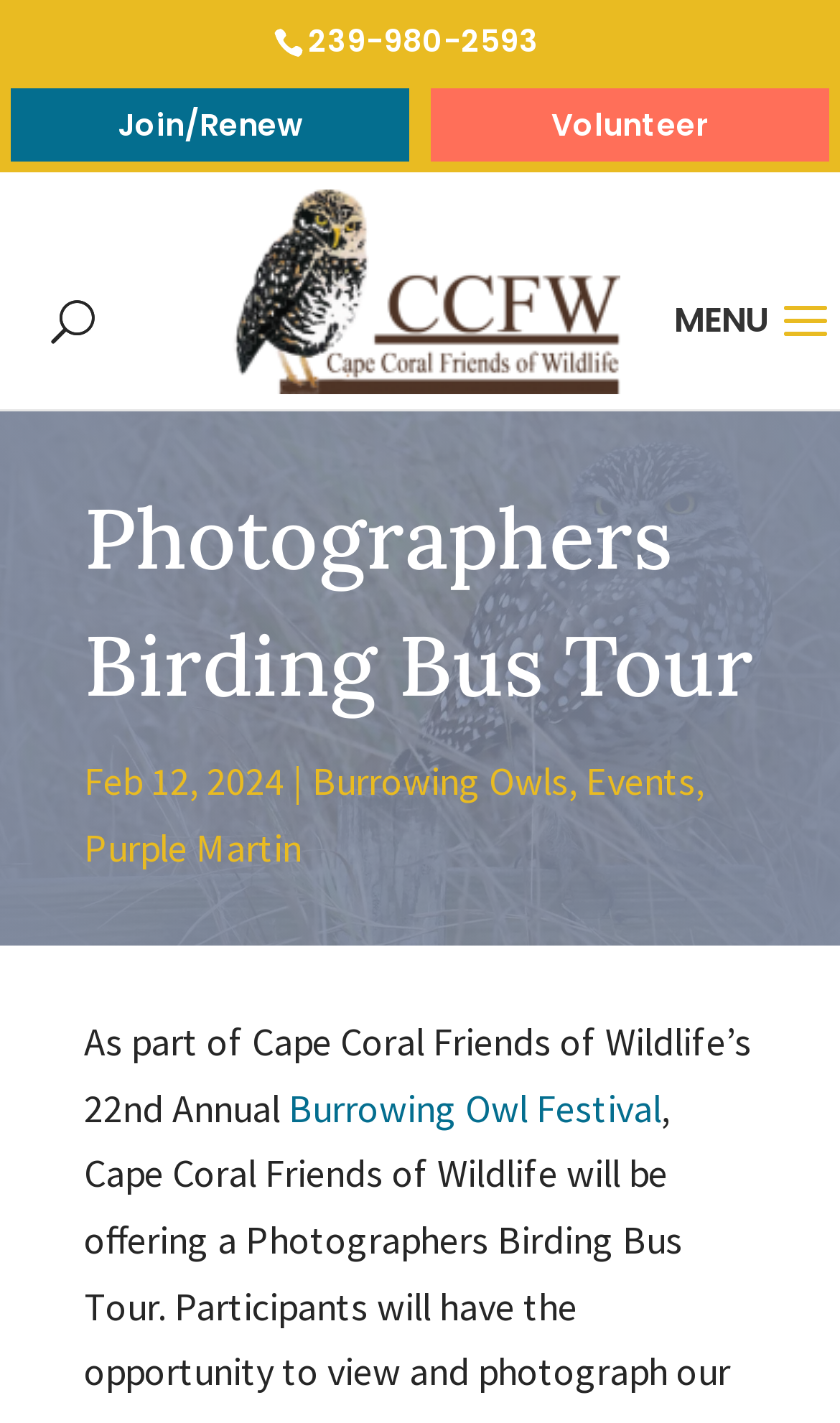What type of event is being offered? Using the information from the screenshot, answer with a single word or phrase.

Birding Bus Tour